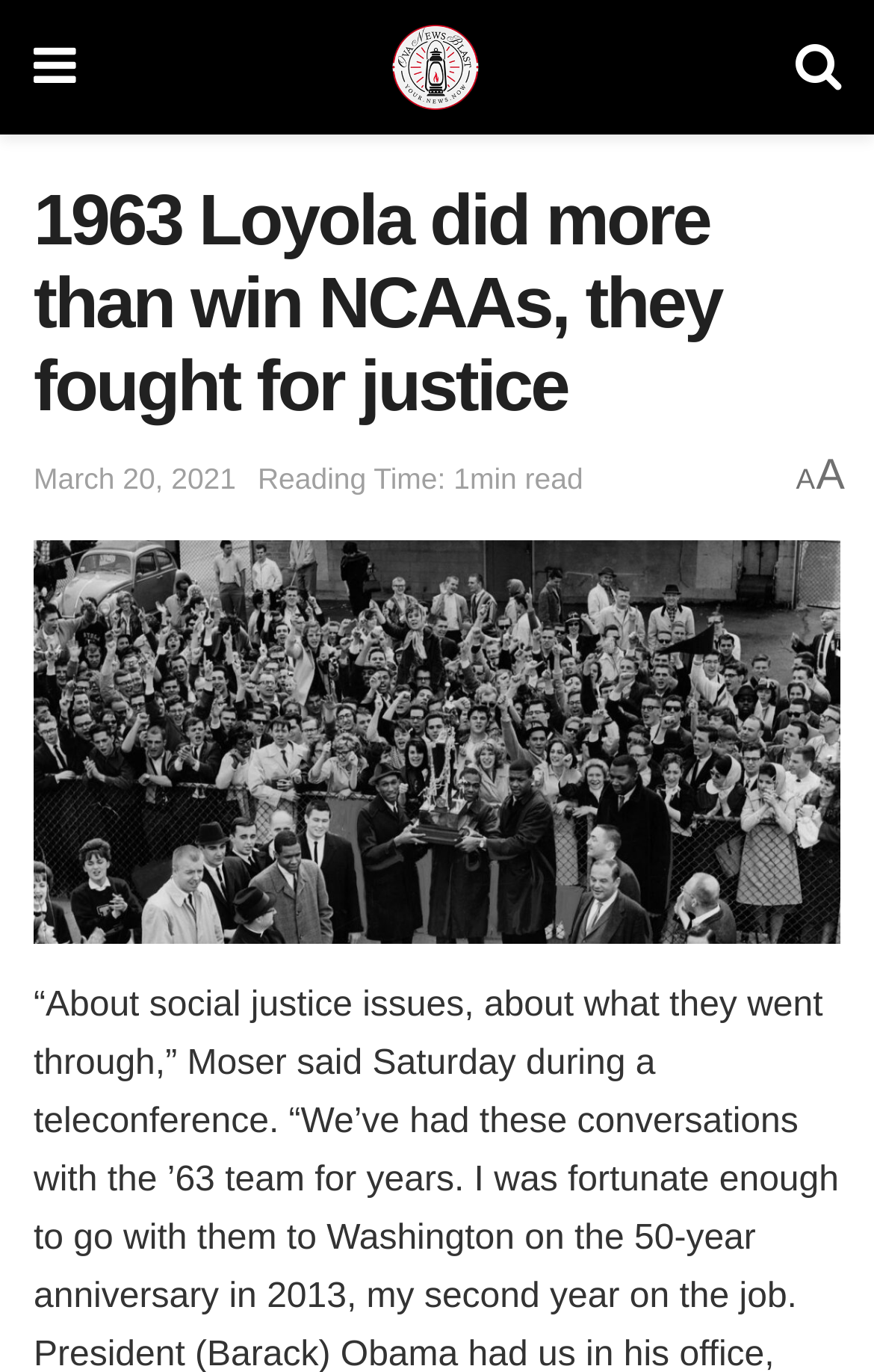Determine the primary headline of the webpage.

1963 Loyola did more than win NCAAs, they fought for justice